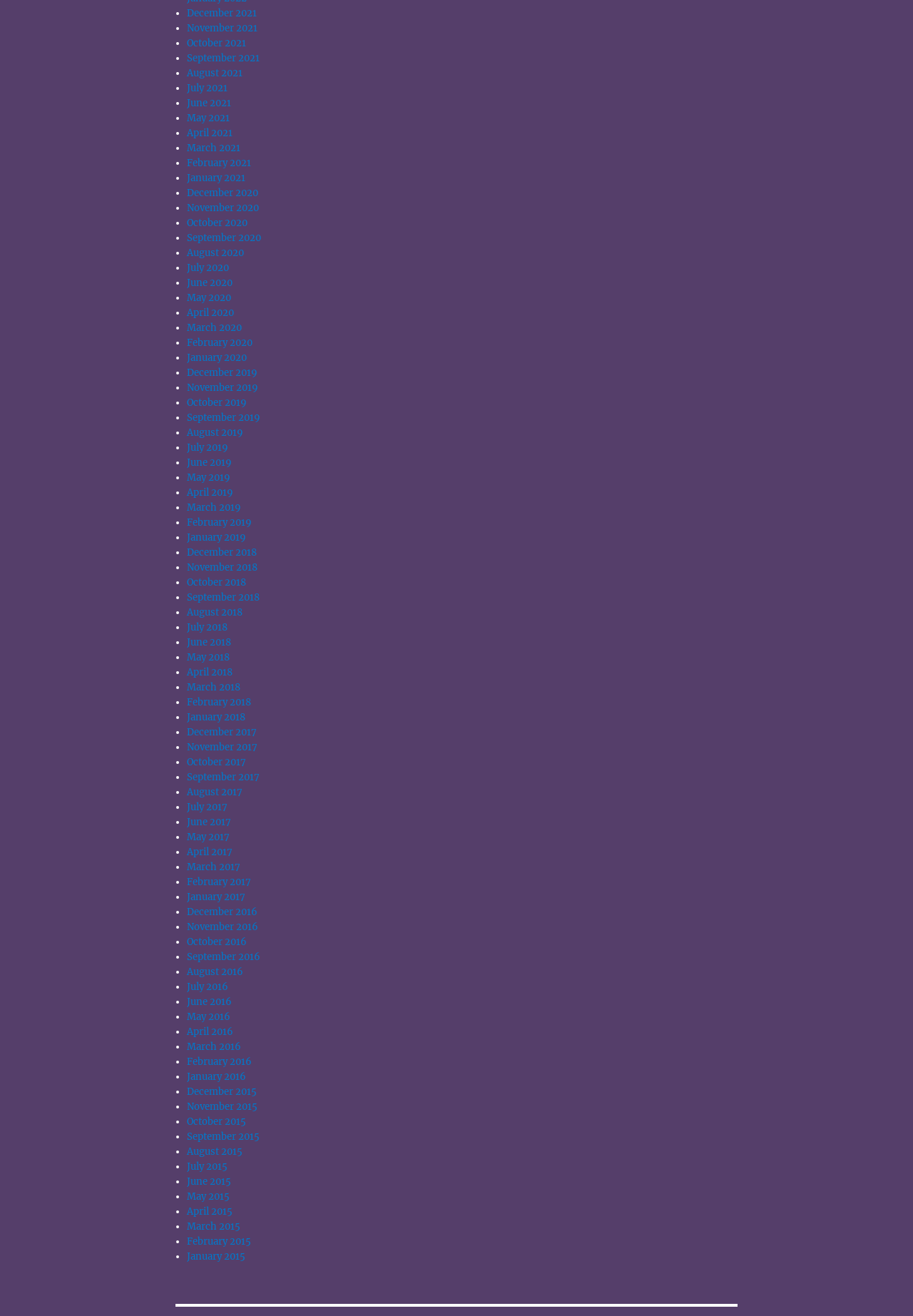Provide a brief response to the question using a single word or phrase: 
How are the months organized on the webpage?

In reverse chronological order